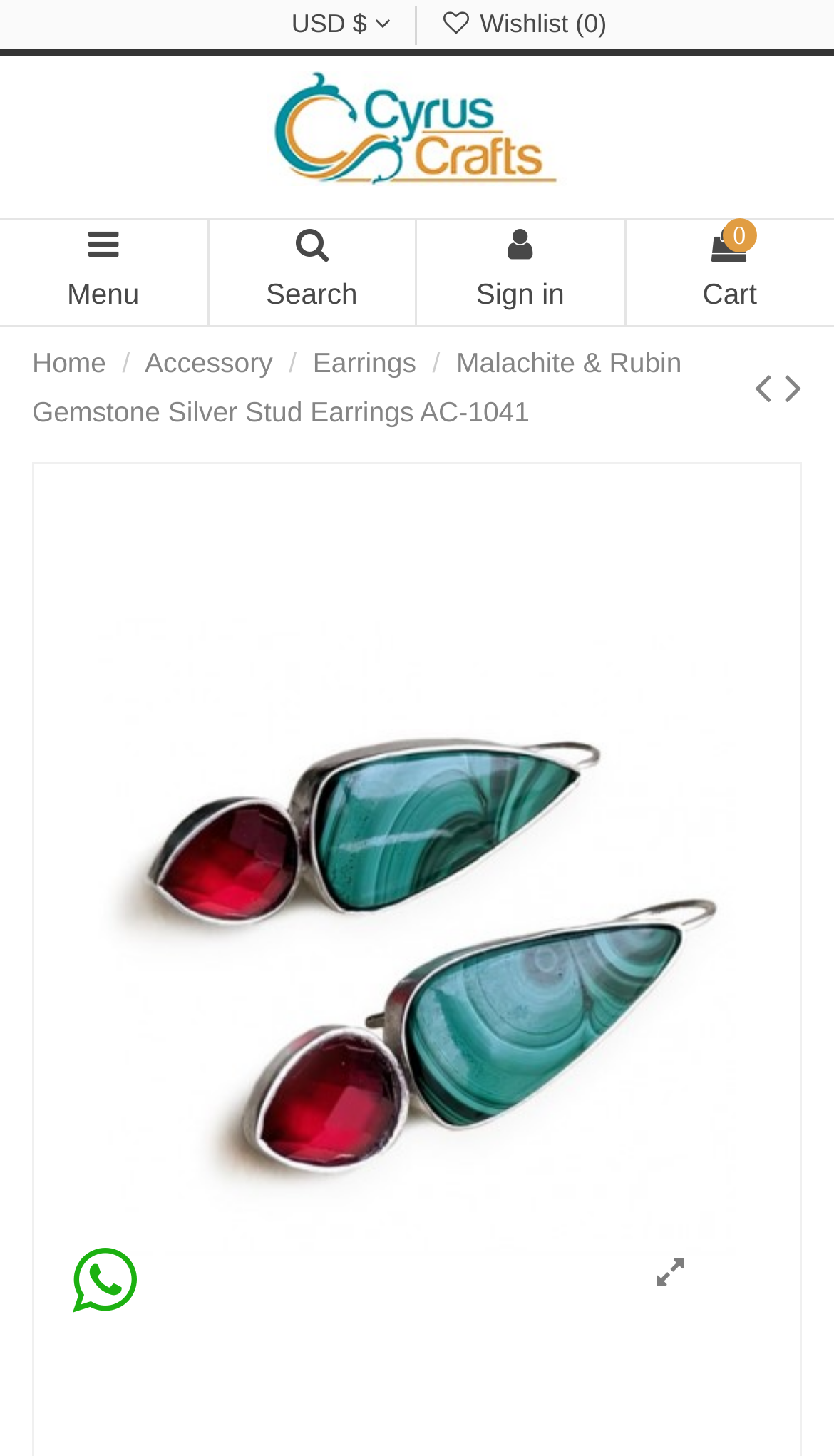Locate the bounding box coordinates of the area that needs to be clicked to fulfill the following instruction: "View product details". The coordinates should be in the format of four float numbers between 0 and 1, namely [left, top, right, bottom].

[0.038, 0.238, 0.818, 0.293]